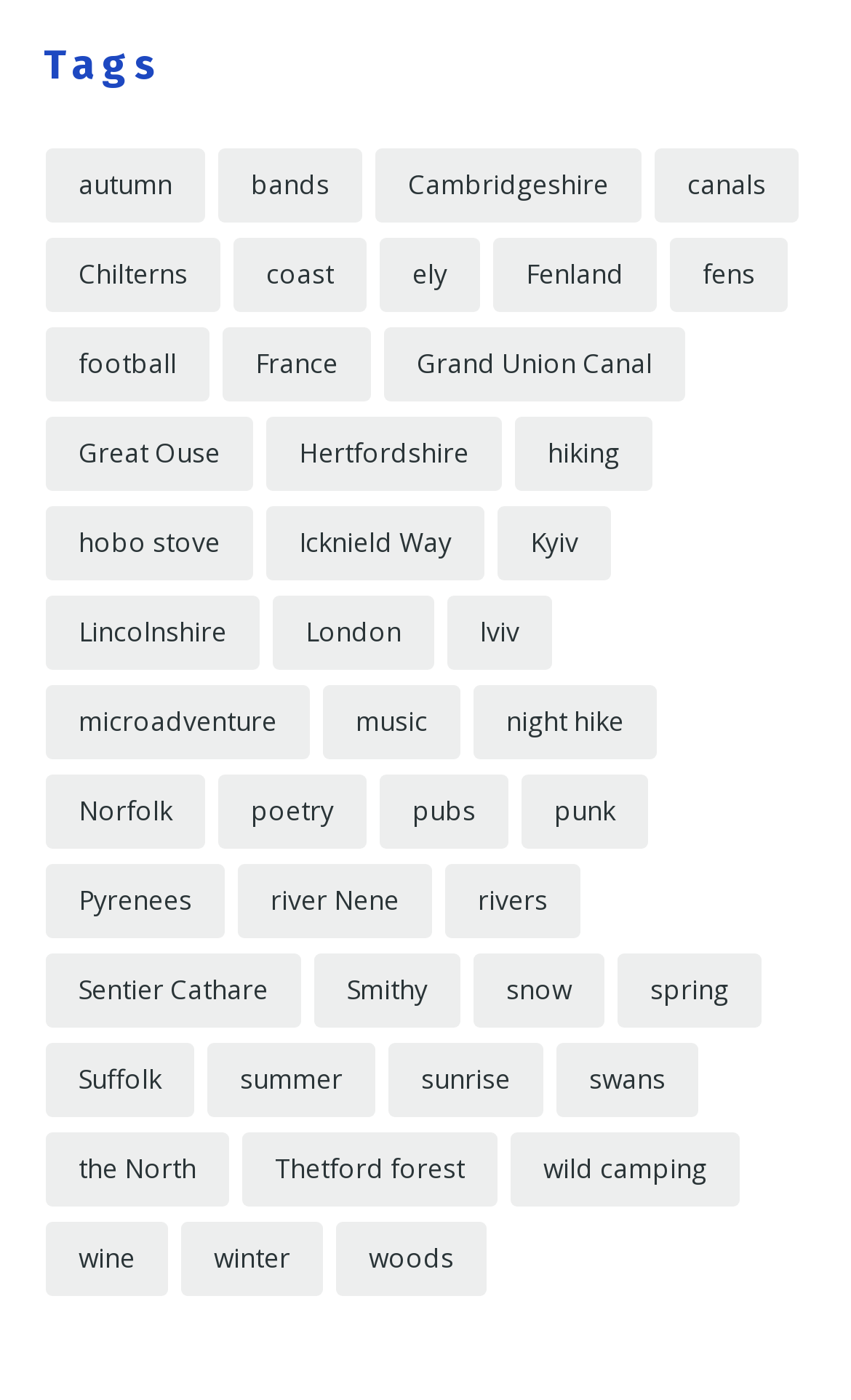Refer to the image and answer the question with as much detail as possible: What is the category with the most items?

By examining the links on the webpage, I found that the category 'hiking' has the most items, with 66 items listed.